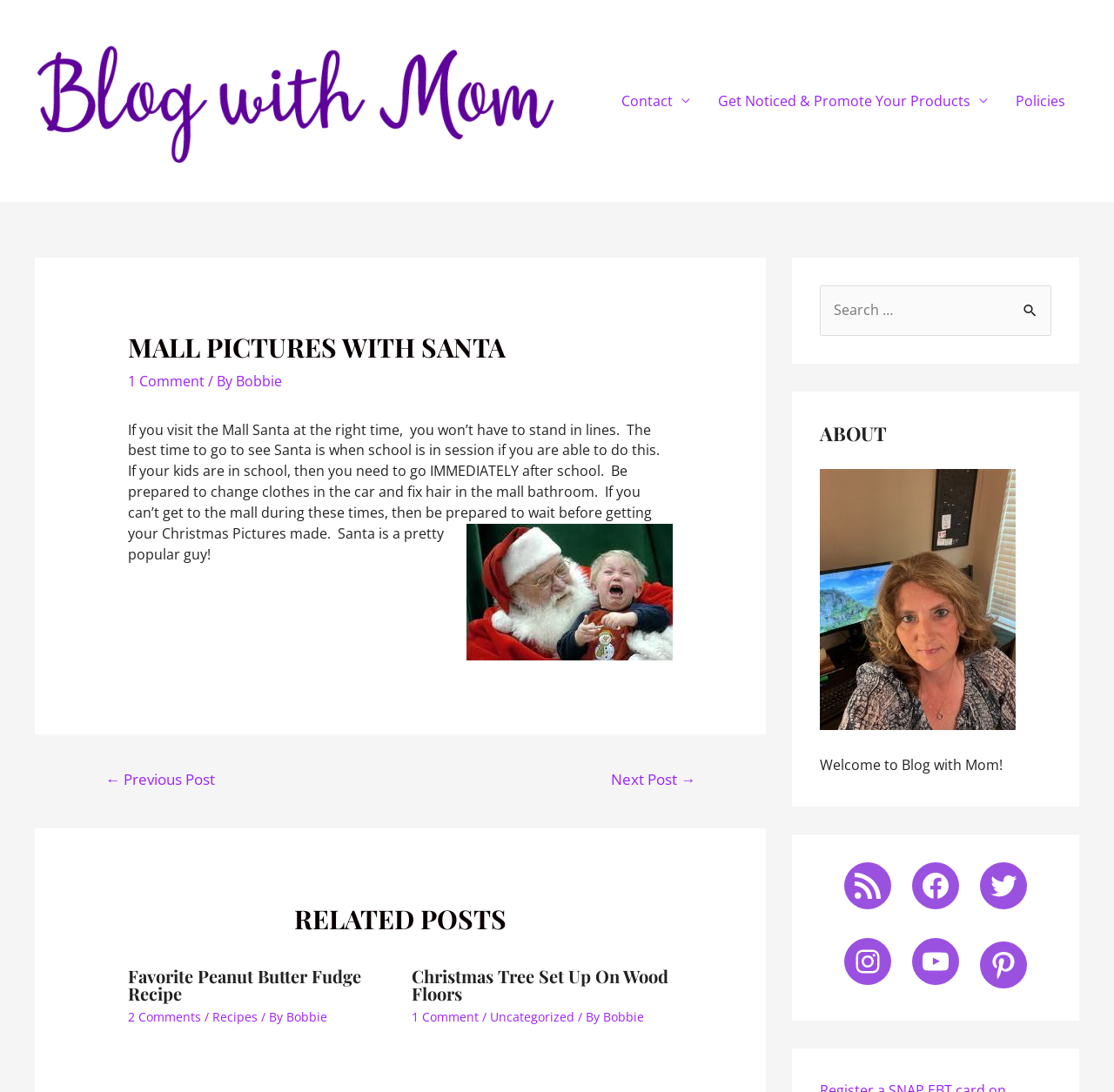Give a short answer to this question using one word or a phrase:
What is the purpose of the search box?

To search the blog